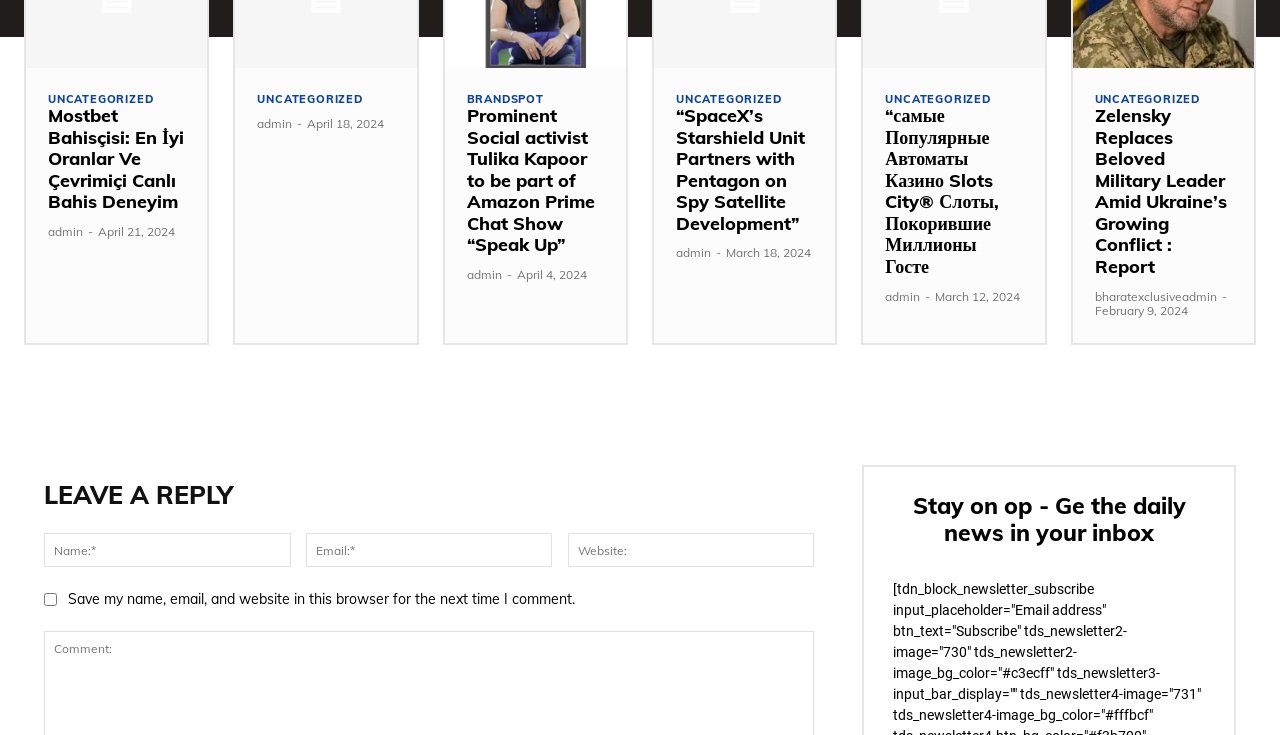Give a concise answer using only one word or phrase for this question:
What is the date of the first article?

April 21, 2024